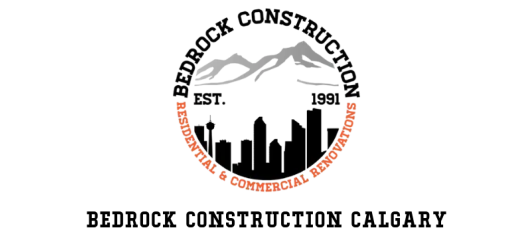In what year was Bedrock Construction founded?
Please give a detailed and elaborate answer to the question.

The logo includes the text 'EST. 1991' which indicates the founding year of Bedrock Construction.